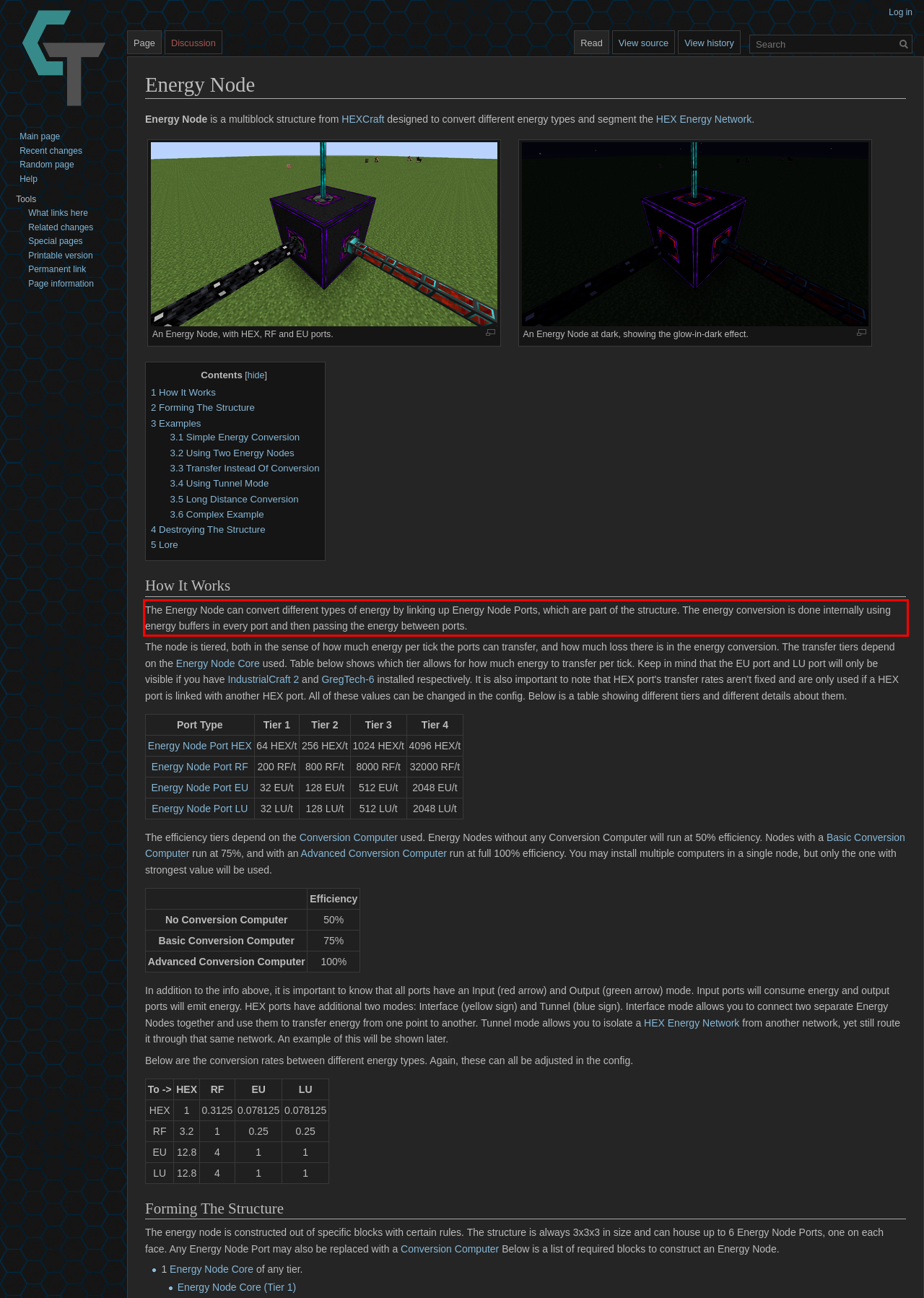Using OCR, extract the text content found within the red bounding box in the given webpage screenshot.

The Energy Node can convert different types of energy by linking up Energy Node Ports, which are part of the structure. The energy conversion is done internally using energy buffers in every port and then passing the energy between ports.